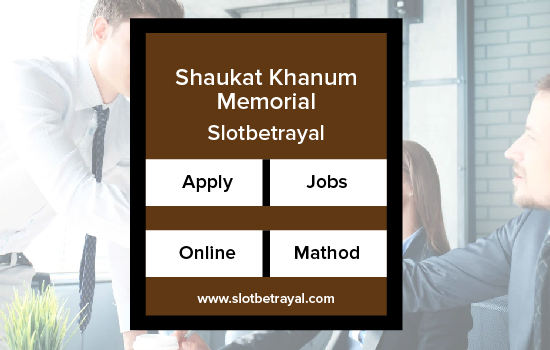What is the purpose of the graphic?
Make sure to answer the question with a detailed and comprehensive explanation.

The graphic is designed to attract job seekers to engage with the hospital's recruitment process, as it prominently features a call-to-action to 'Apply' for 'Jobs' and provides a website link for more information.